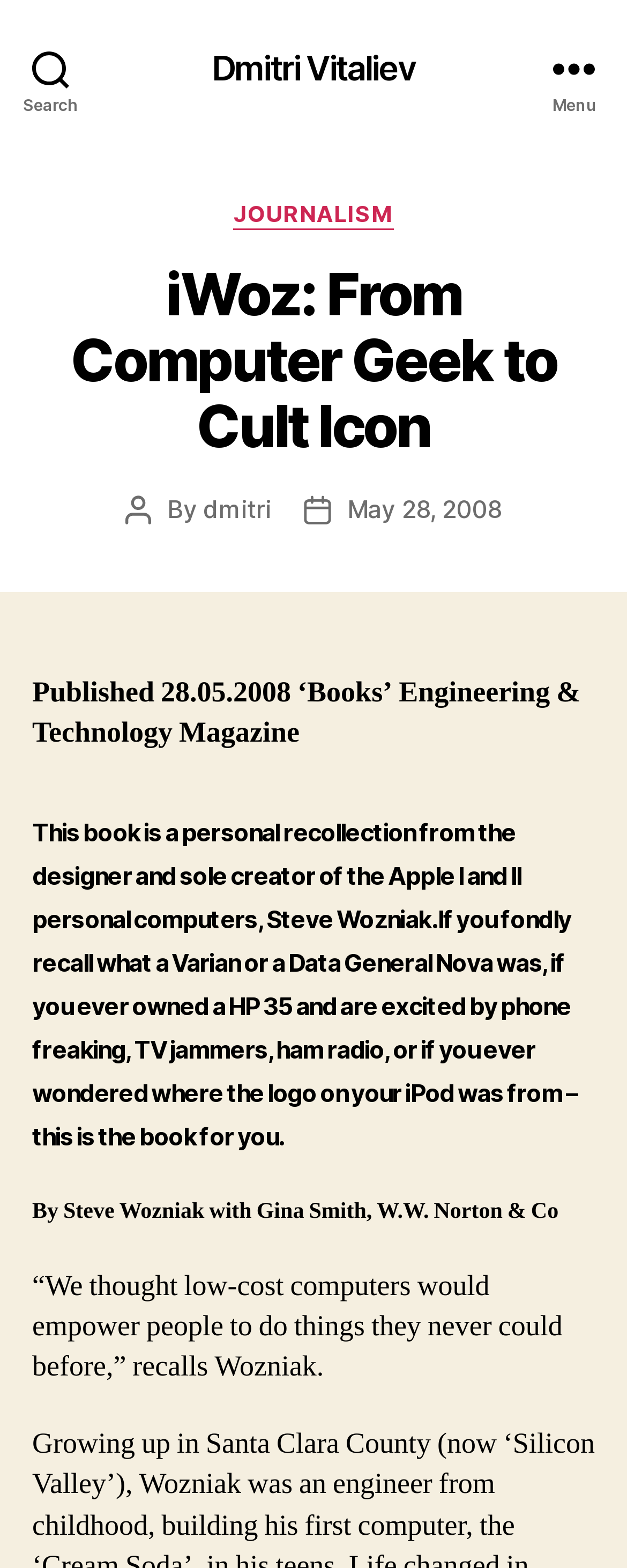Give a concise answer using only one word or phrase for this question:
Who is the post author?

dmitri